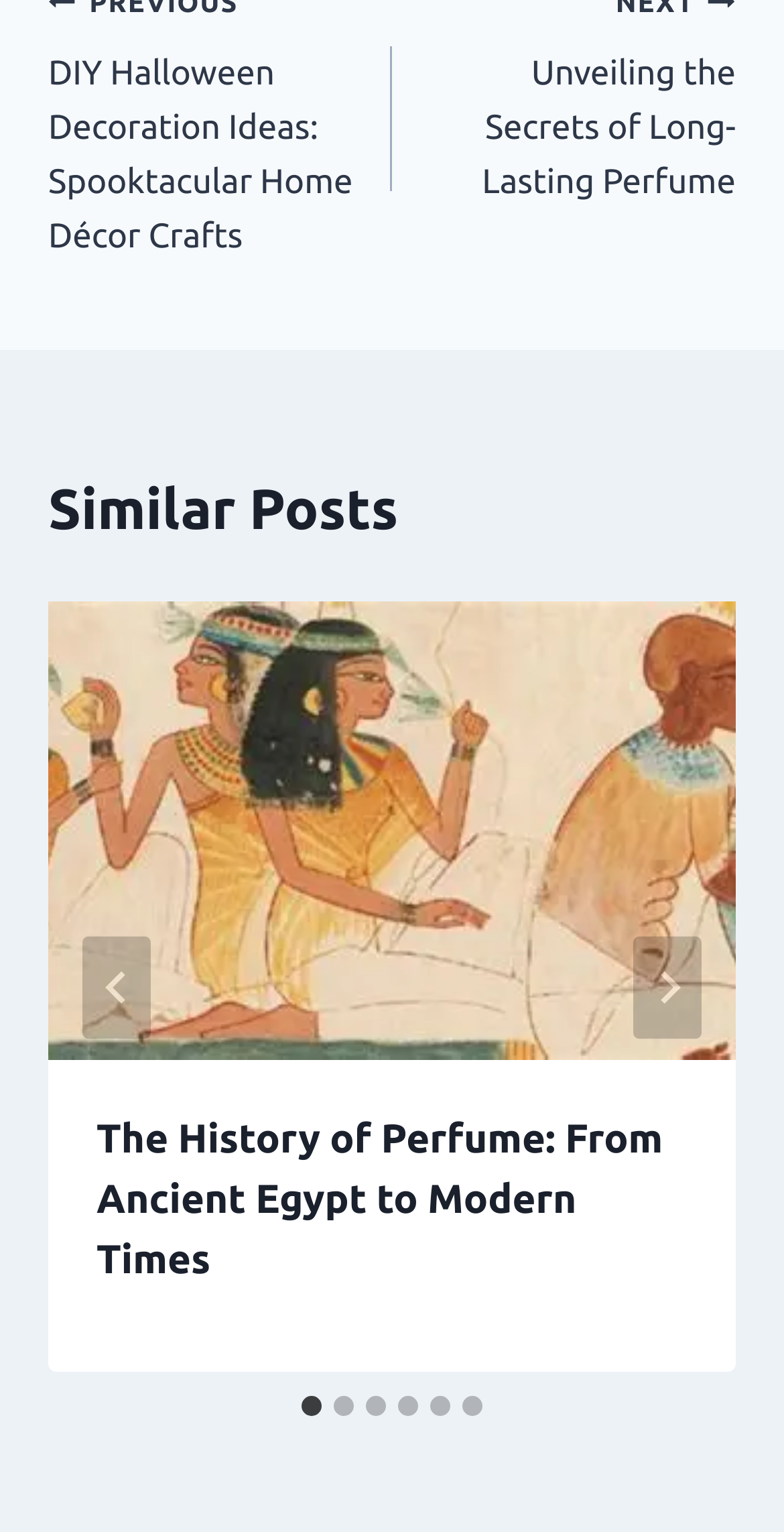What is the current slide number? Analyze the screenshot and reply with just one word or a short phrase.

1